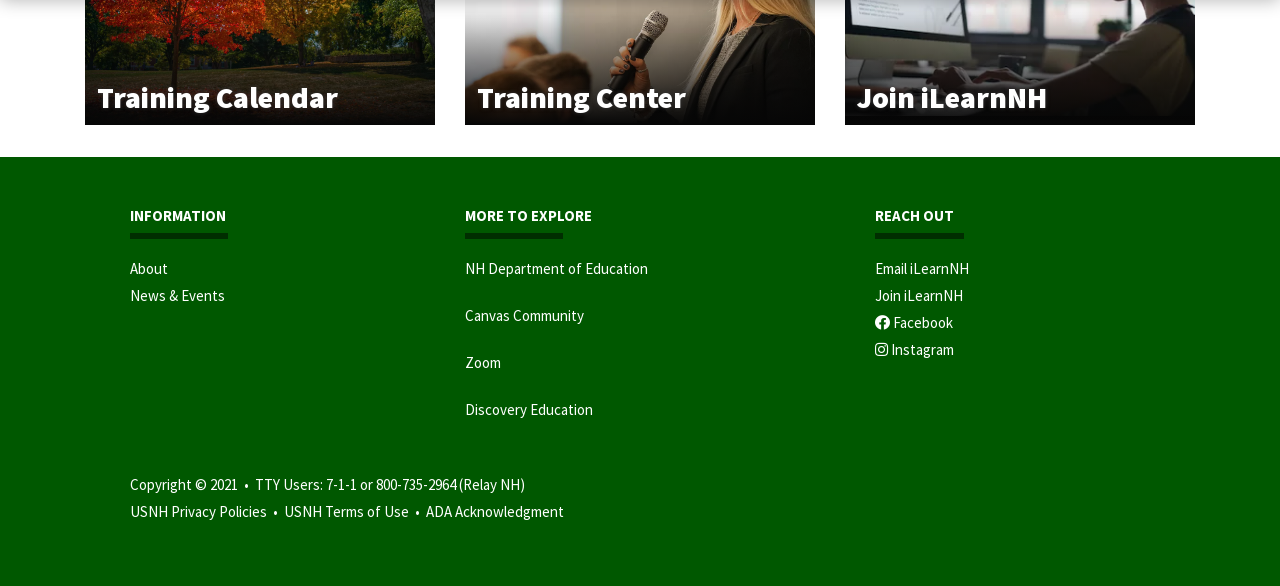Please identify the bounding box coordinates of the region to click in order to complete the task: "Visit NH Department of Education". The coordinates must be four float numbers between 0 and 1, specified as [left, top, right, bottom].

[0.363, 0.442, 0.506, 0.474]